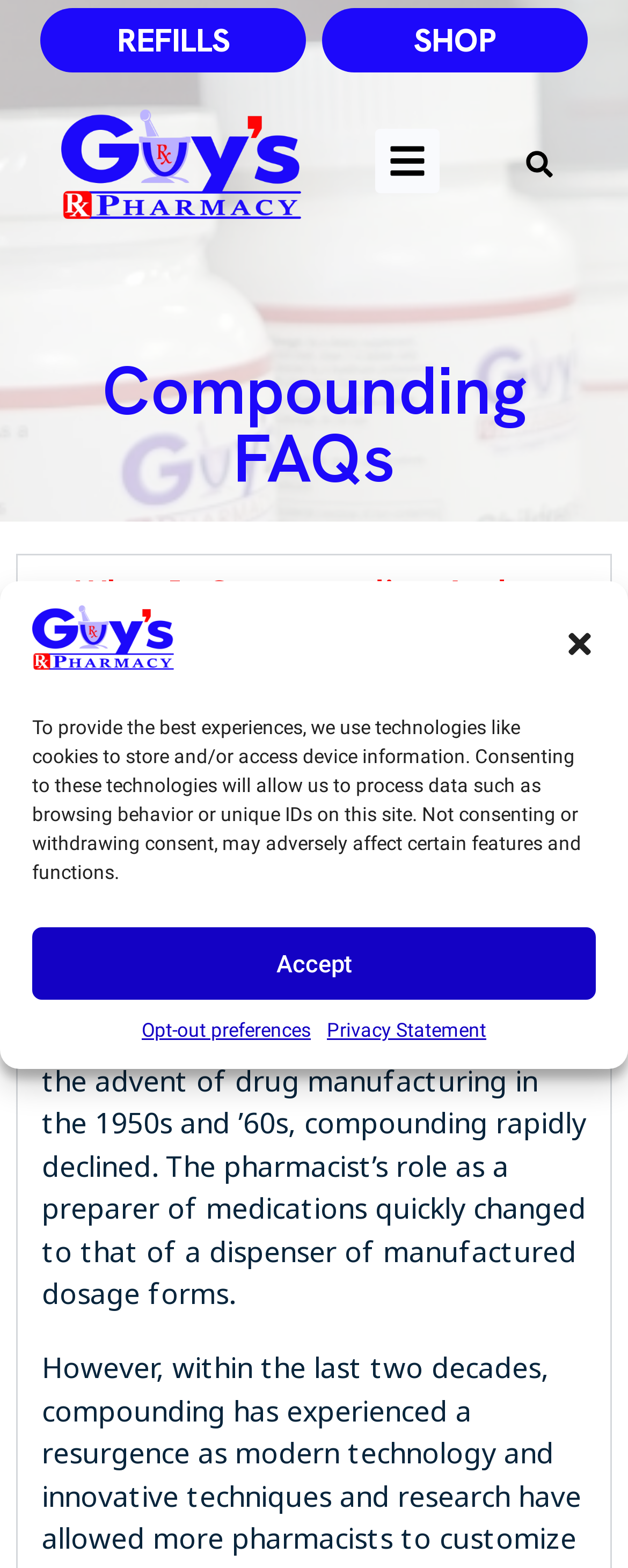Give a comprehensive overview of the webpage, including key elements.

The webpage is about Compounding FAQs, specifically focusing on the topic "What Is Compounding And How Does It Benefit Me?" from Guy's Pharmacy. 

At the top, there is a navigation menu with three links: "REFILLS", "SHOP", and an empty link. Below the navigation menu, there is a search bar with a "Search" button. 

On the left side, there is a heading "Compounding FAQs" followed by an expandable button "What Is Compounding And How Does It Benefit Me?" which is currently expanded. 

When expanded, the button reveals a text block that explains pharmacy compounding, describing it as the art and science of preparing customized medications for patients. The text goes on to discuss the history of compounding, mentioning its decline with the advent of drug manufacturing in the 1950s and '60s.

On the top-right corner, there is a dialog box for managing cookie consent, which includes a message about using technologies like cookies to store and/or access device information. The dialog box has buttons to "Accept" or "Close" and links to "Opt-out preferences" and "Privacy Statement". The Guy's Pharmacy logo is also present at the top-right corner.